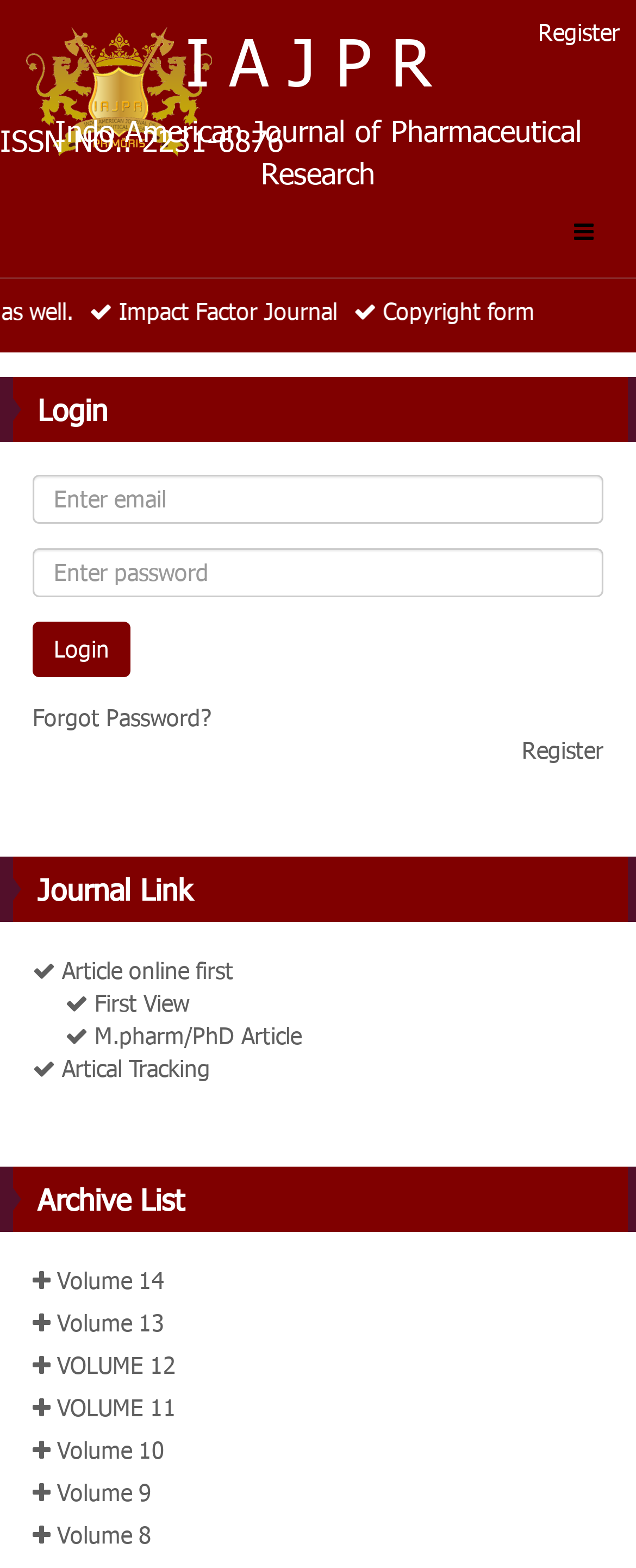Specify the bounding box coordinates of the area to click in order to execute this command: 'Login with email and password'. The coordinates should consist of four float numbers ranging from 0 to 1, and should be formatted as [left, top, right, bottom].

[0.051, 0.303, 0.949, 0.334]